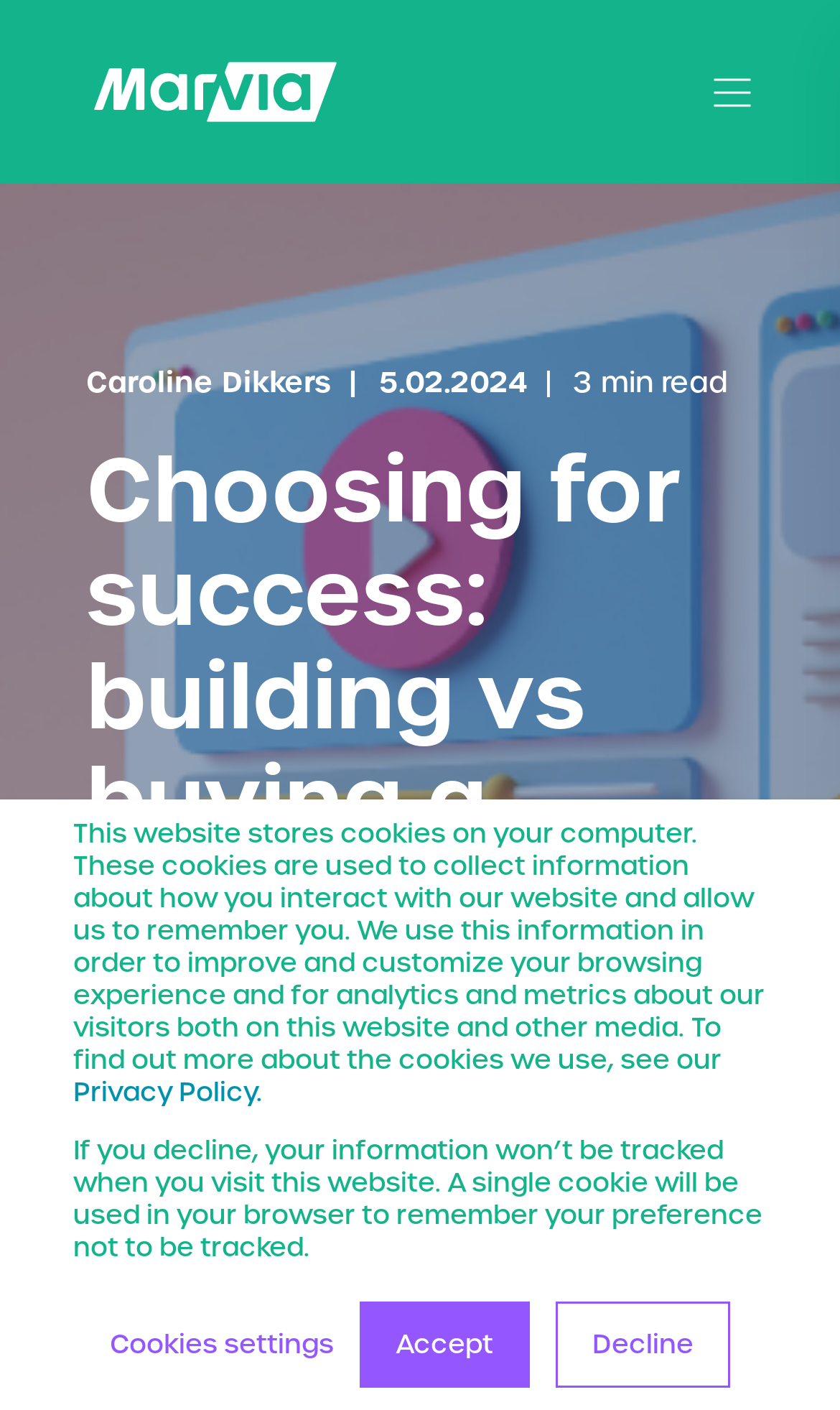Locate the bounding box coordinates of the clickable region necessary to complete the following instruction: "Read the article". Provide the coordinates in the format of four float numbers between 0 and 1, i.e., [left, top, right, bottom].

[0.103, 0.314, 0.897, 0.825]